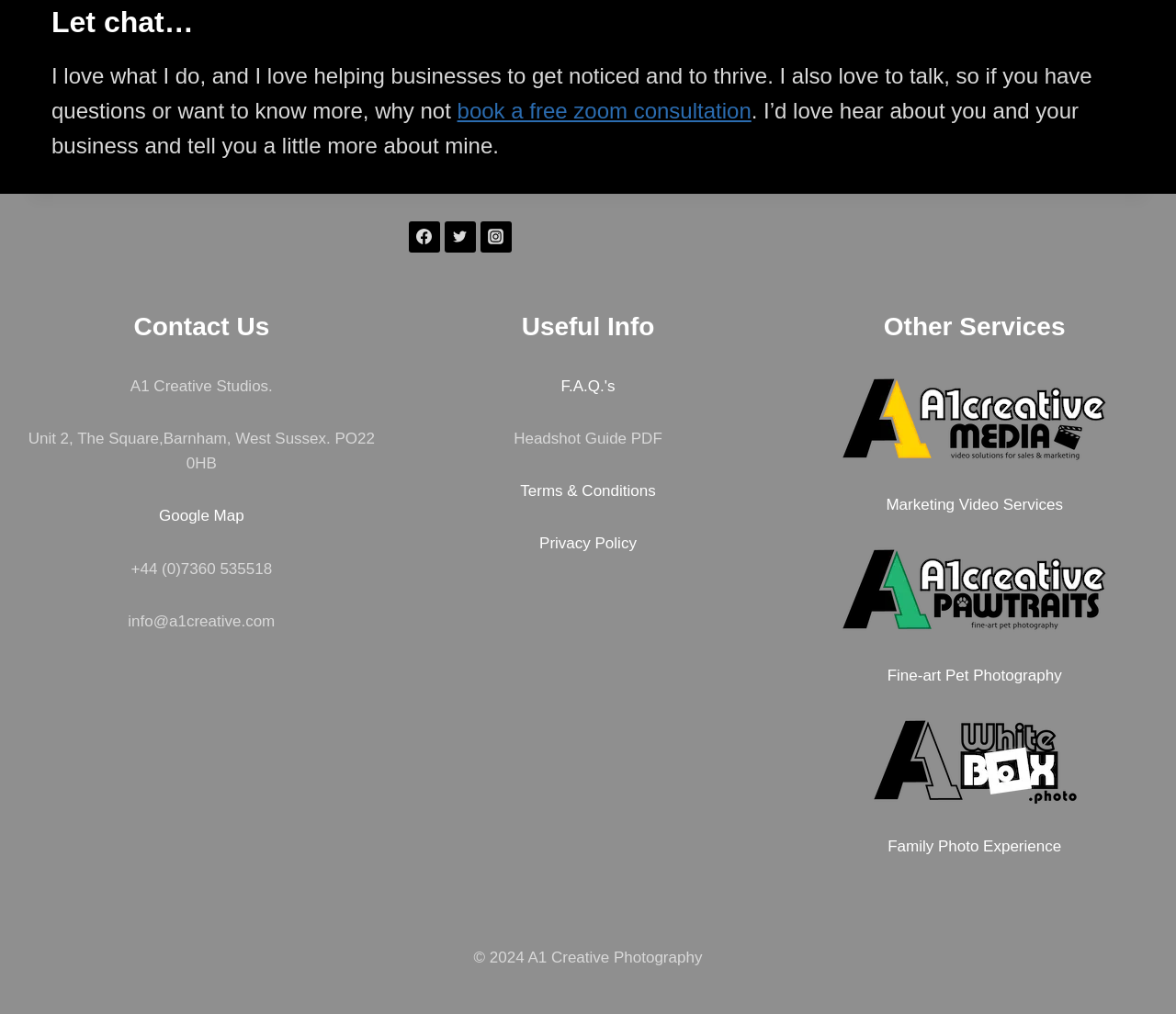Please locate the bounding box coordinates for the element that should be clicked to achieve the following instruction: "view contact information". Ensure the coordinates are given as four float numbers between 0 and 1, i.e., [left, top, right, bottom].

[0.019, 0.303, 0.324, 0.341]